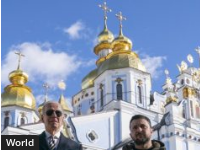Please reply to the following question using a single word or phrase: 
What is the style of the architectural structure?

Eastern European